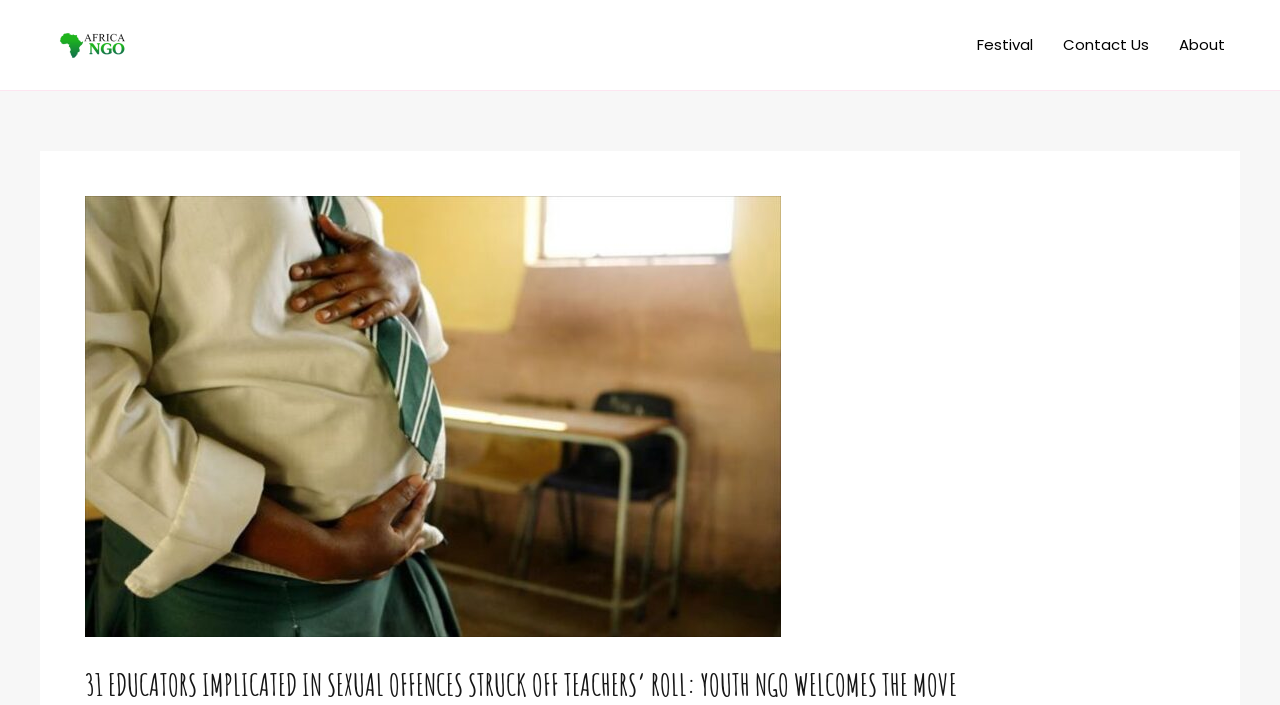Generate a thorough explanation of the webpage's elements.

The webpage appears to be a news article or blog post from an organization called Africa Ngo. At the top left of the page, there is a logo or icon representing Africa Ngo, accompanied by a link with the same name. 

Below the logo, there is a main heading that reads "31 EDUCATORS IMPLICATED IN SEXUAL OFFENCES STRUCK OFF TEACHERS’ ROLL: YOUTH NGO WELCOMES THE MOVE". This heading is prominently displayed and takes up a significant portion of the page.

On the top right side of the page, there is a navigation menu labeled "Site Navigation" that contains three links: "Festival", "Contact Us", and "About". These links are arranged horizontally and are positioned near the top of the page.

The content of the webpage seems to be related to a news article or press release, as suggested by the meta description, which mentions the South African Council for Educators' decision to strike sex-offending educators off the roll. However, the exact content of the article is not explicitly described in the accessibility tree.